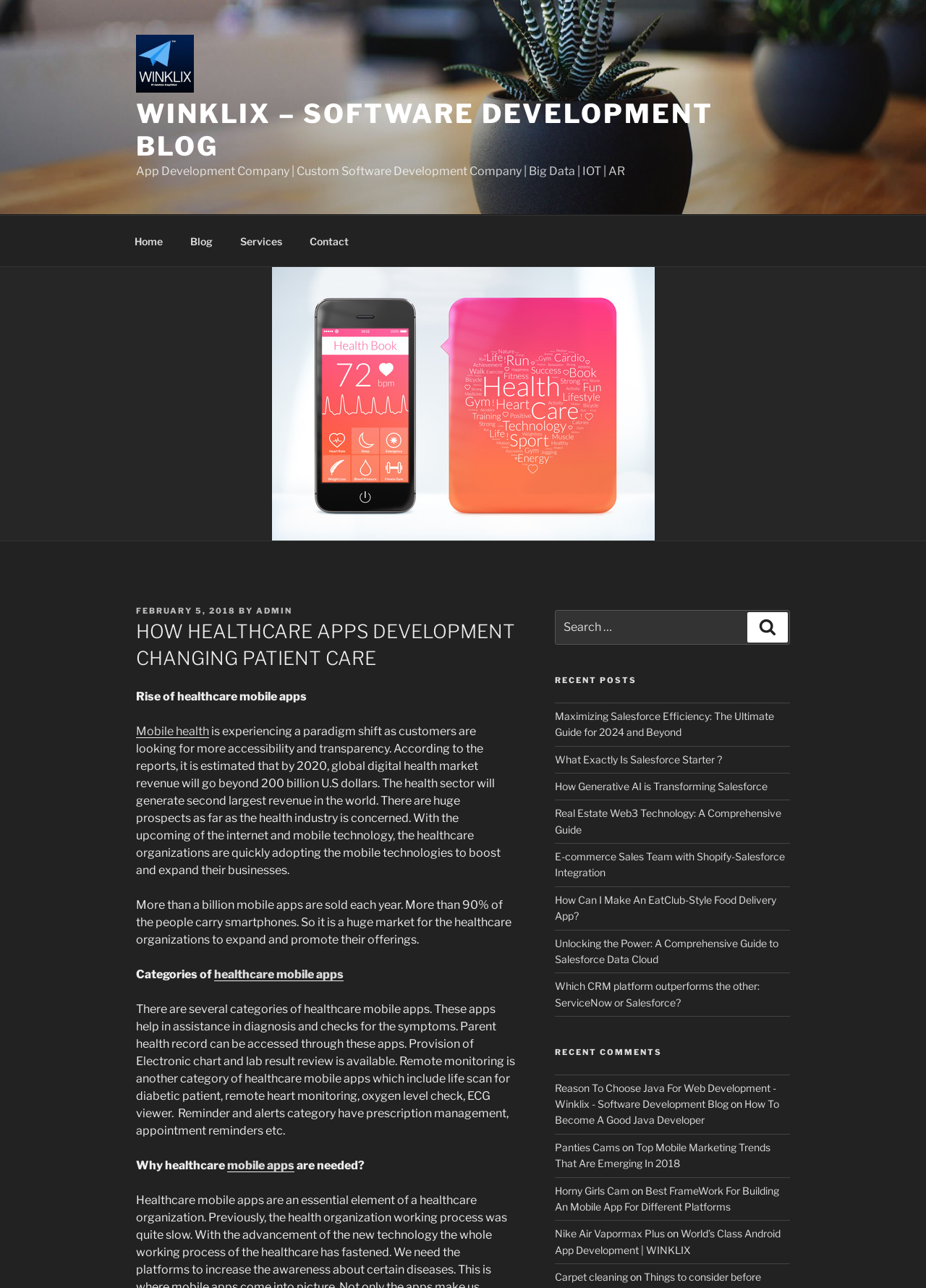Pinpoint the bounding box coordinates of the element to be clicked to execute the instruction: "Read the recent post 'Maximizing Salesforce Efficiency: The Ultimate Guide for 2024 and Beyond'".

[0.599, 0.551, 0.836, 0.573]